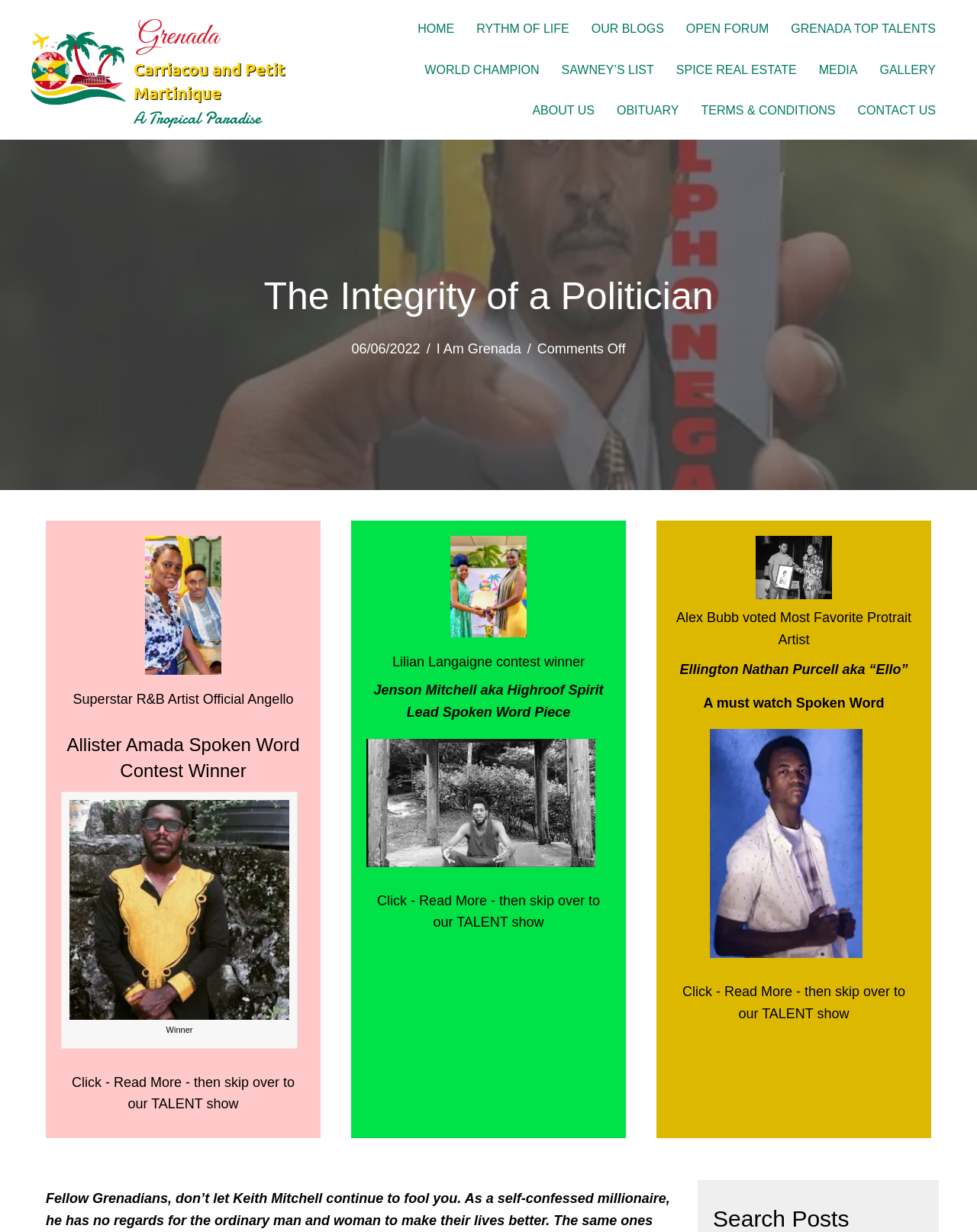Show me the bounding box coordinates of the clickable region to achieve the task as per the instruction: "Click on the 'Ev' link".

None